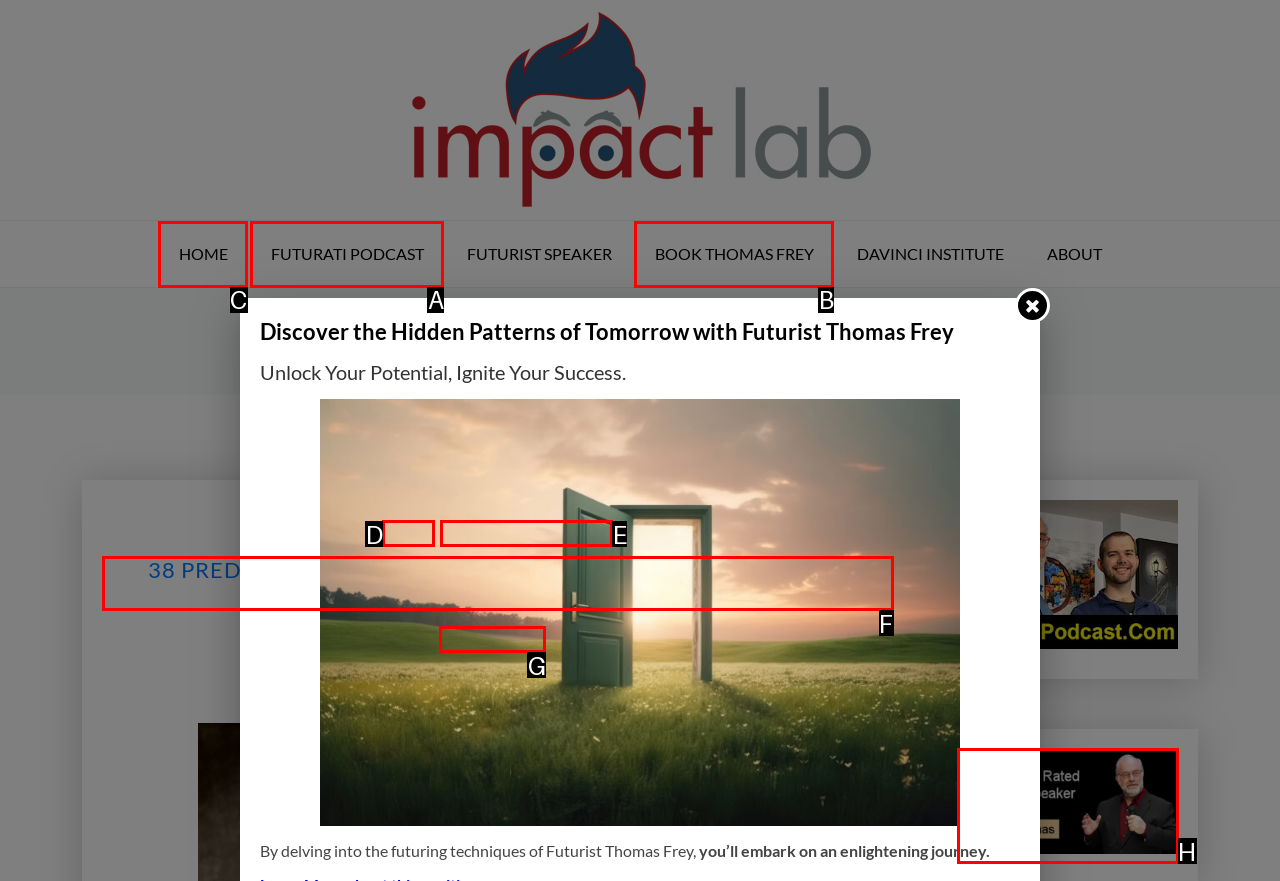Identify the correct HTML element to click for the task: View the permalink. Provide the letter of your choice.

None